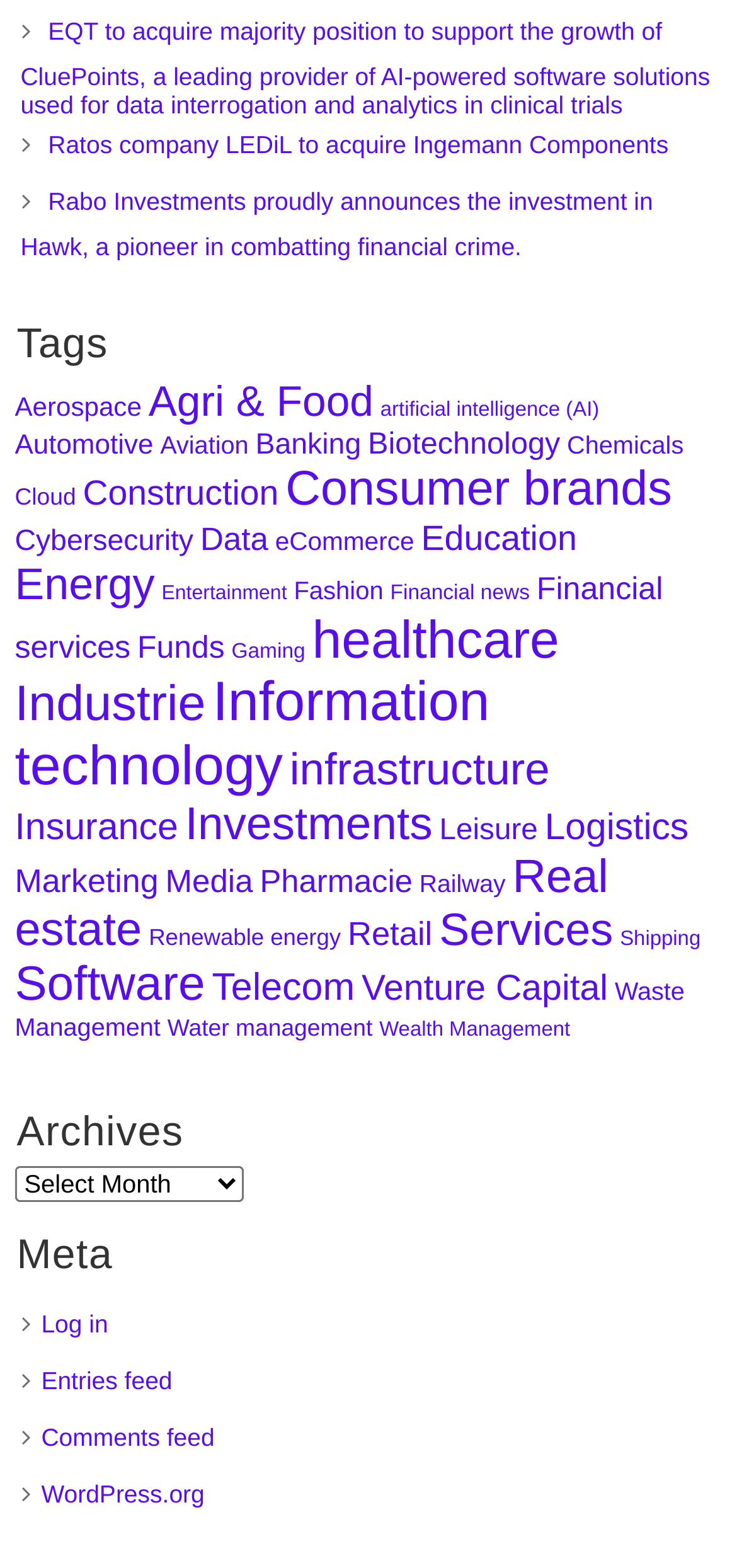Locate the bounding box coordinates of the clickable part needed for the task: "Log in".

[0.056, 0.835, 0.147, 0.853]